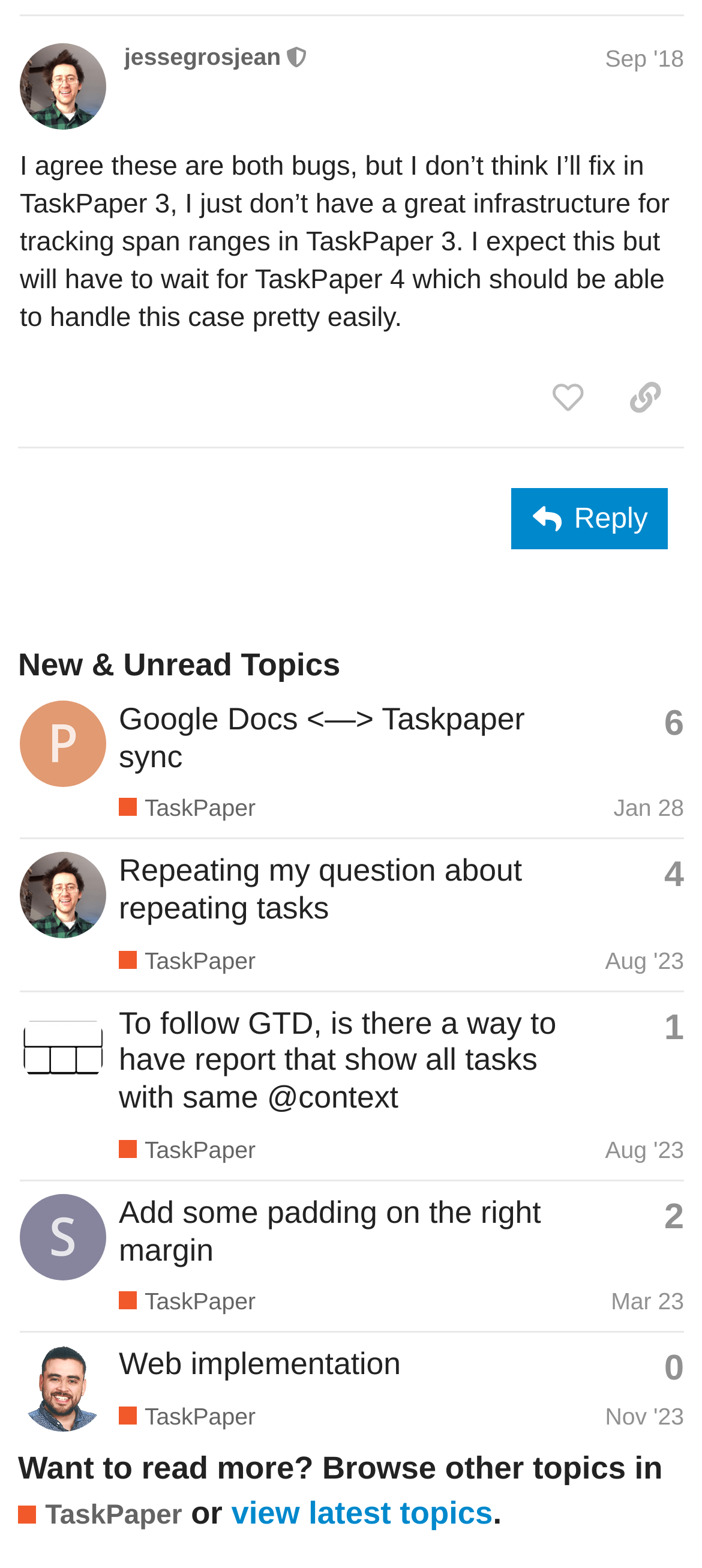Identify the bounding box coordinates of the section to be clicked to complete the task described by the following instruction: "Like this post". The coordinates should be four float numbers between 0 and 1, formatted as [left, top, right, bottom].

[0.753, 0.232, 0.864, 0.276]